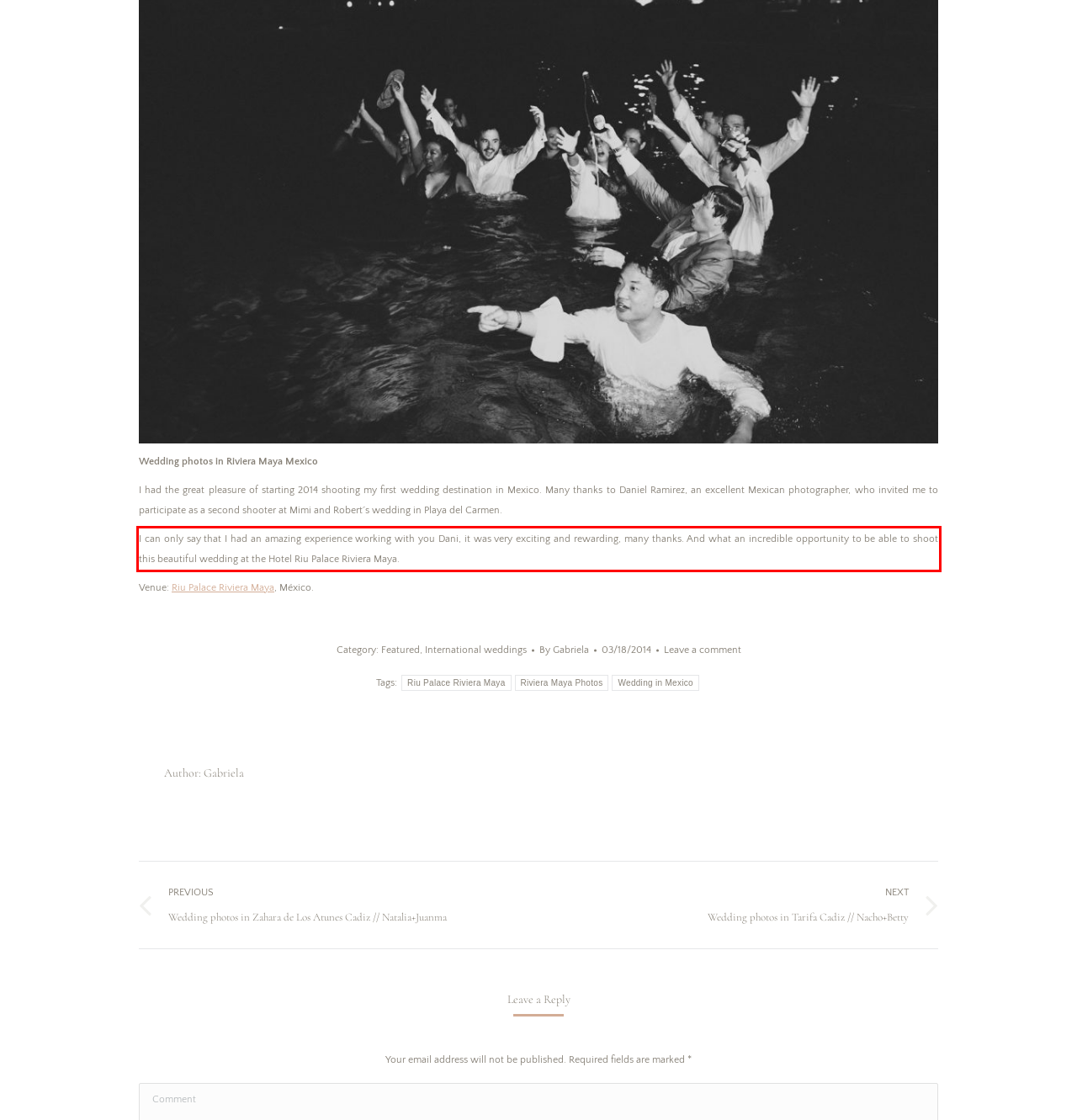Observe the screenshot of the webpage, locate the red bounding box, and extract the text content within it.

I can only say that I had an amazing experience working with you Dani, it was very exciting and rewarding, many thanks. And what an incredible opportunity to be able to shoot this beautiful wedding at the Hotel Riu Palace Riviera Maya.